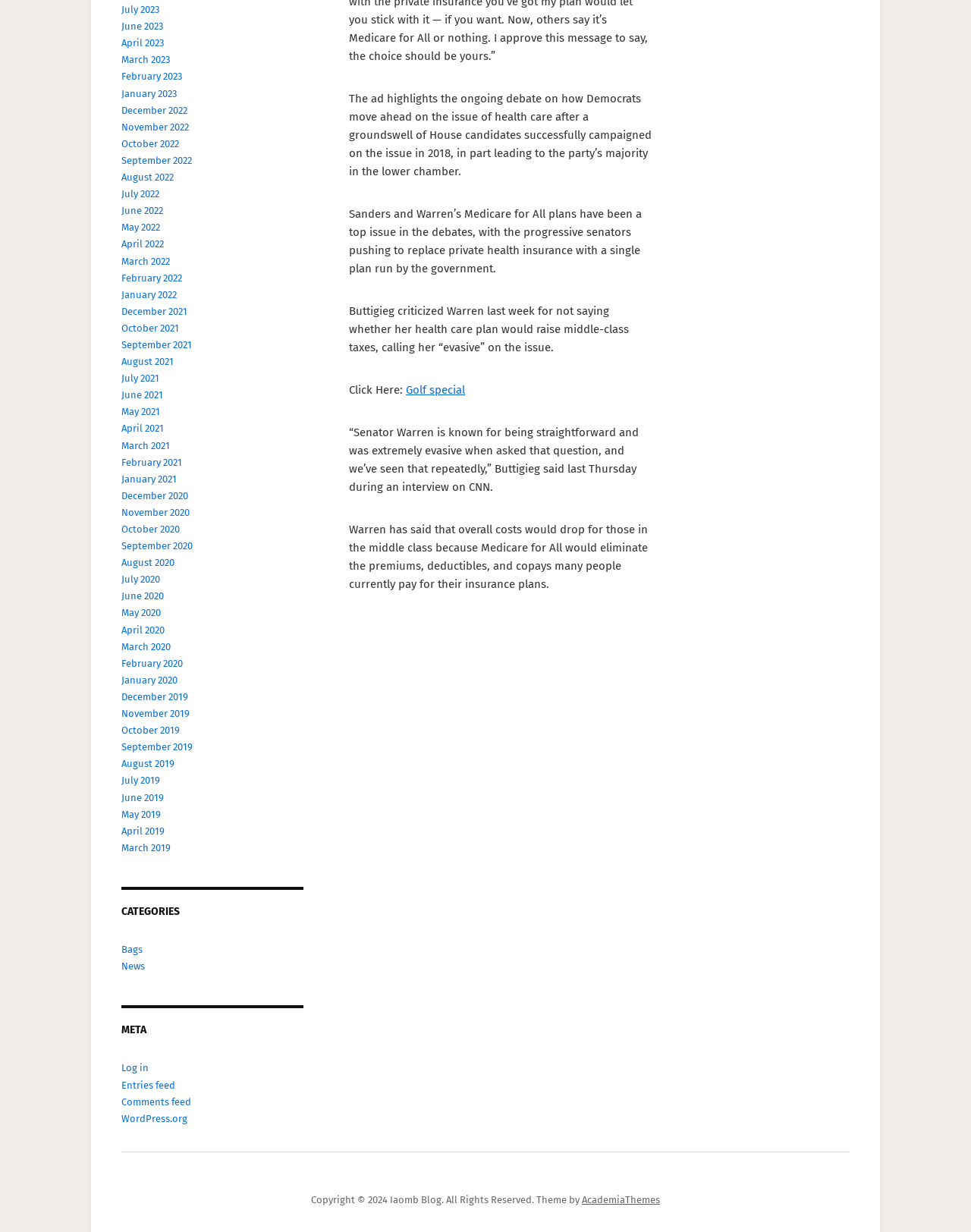Highlight the bounding box coordinates of the element you need to click to perform the following instruction: "Click YouTube link."

None